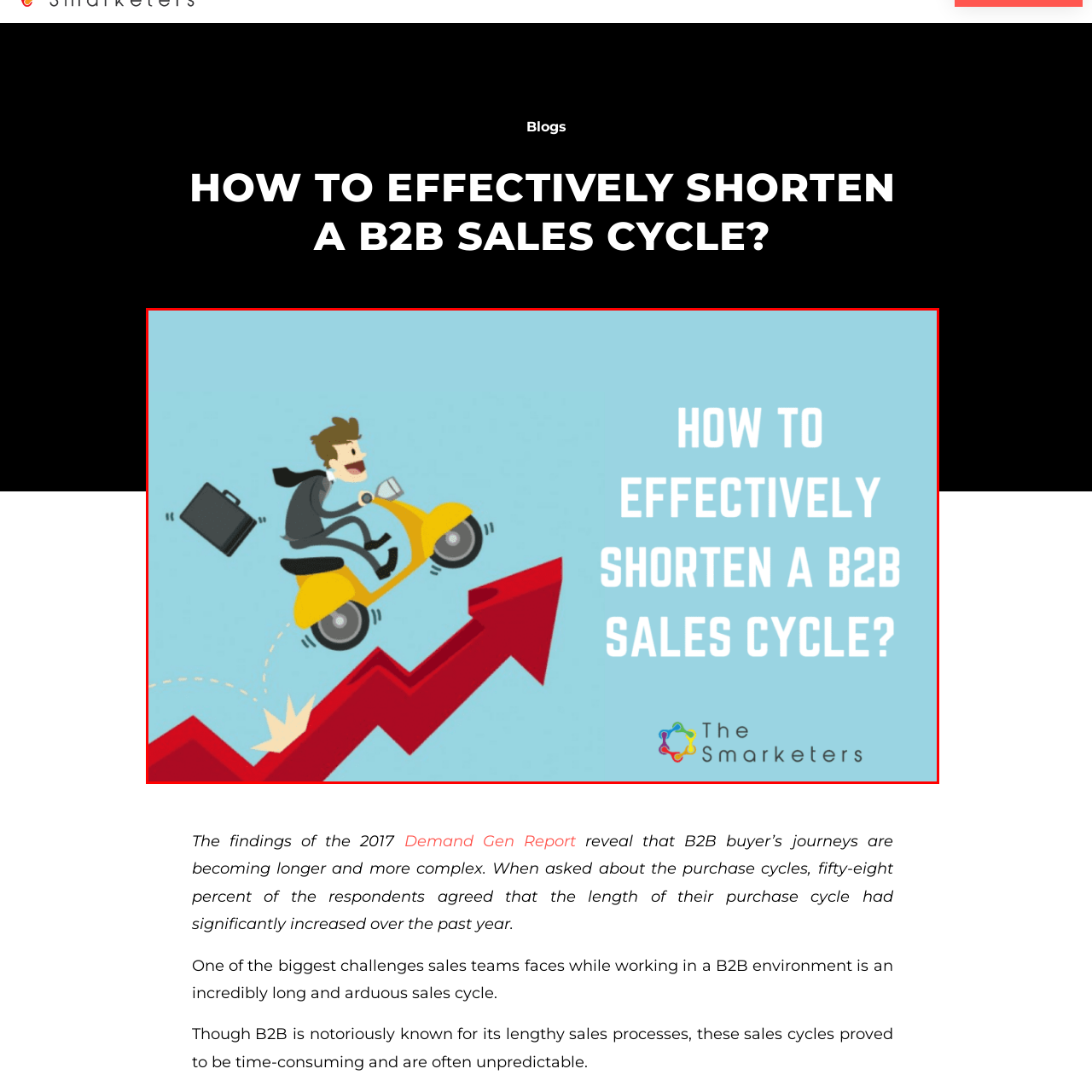Provide a comprehensive description of the image highlighted by the red bounding box.

The image illustrates a dynamic and engaging scene that captures the theme of accelerating B2B sales cycles. In the foreground, a cartoon character, sporting a confident smile, rides a bright yellow scooter while holding a coffee cup in one hand and a black briefcase flying behind him. This character is depicted ascending a bold red upward arrow, symbolizing growth and progress. The background features a soft blue color, enhancing the energetic and optimistic tone of the image.

The text prominently displayed on the right asks, "HOW TO EFFECTIVELY SHORTEN A B2B SALES CYCLE?" This question signals the image's focus on strategies aimed at increasing efficiency in B2B transactions, highlighting the urgency and importance of adapting in a complex sales environment. Additionally, the logo at the bottom corner identifies the source as "The Smarketers," hinting at a resource or organization specializing in marketing strategies. Overall, the image effectively conveys a message of innovation and the drive to streamline sales processes within the B2B sector.